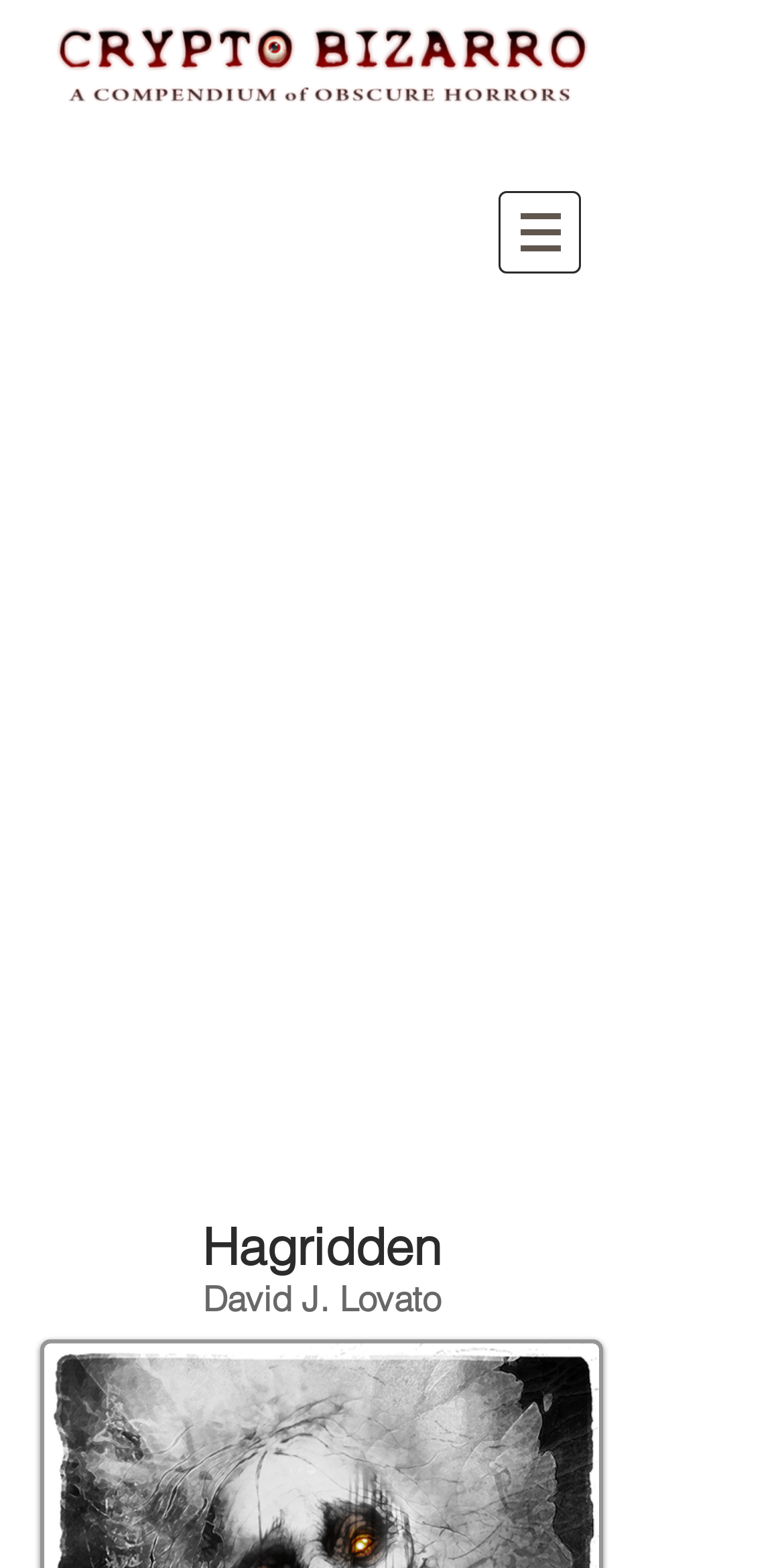Explain in detail what is displayed on the webpage.

The webpage is titled "Hagridden | cryptobizarro" and features a navigation menu labeled "Site" at the top-right corner, which contains a button with a popup menu that is currently not expanded. To the left of the navigation menu, there is a logo image "Crypto_Bizarro_Logo13.png" that spans almost the entire width of the page.

Below the logo, there is a large header section that takes up most of the page's height. In this section, there are two lines of text: "Hagridden" and "David J. Lovato", which are positioned side by side, with "Hagridden" on the left and "David J. Lovato" on the right. The text is centered horizontally and placed near the bottom of the page.